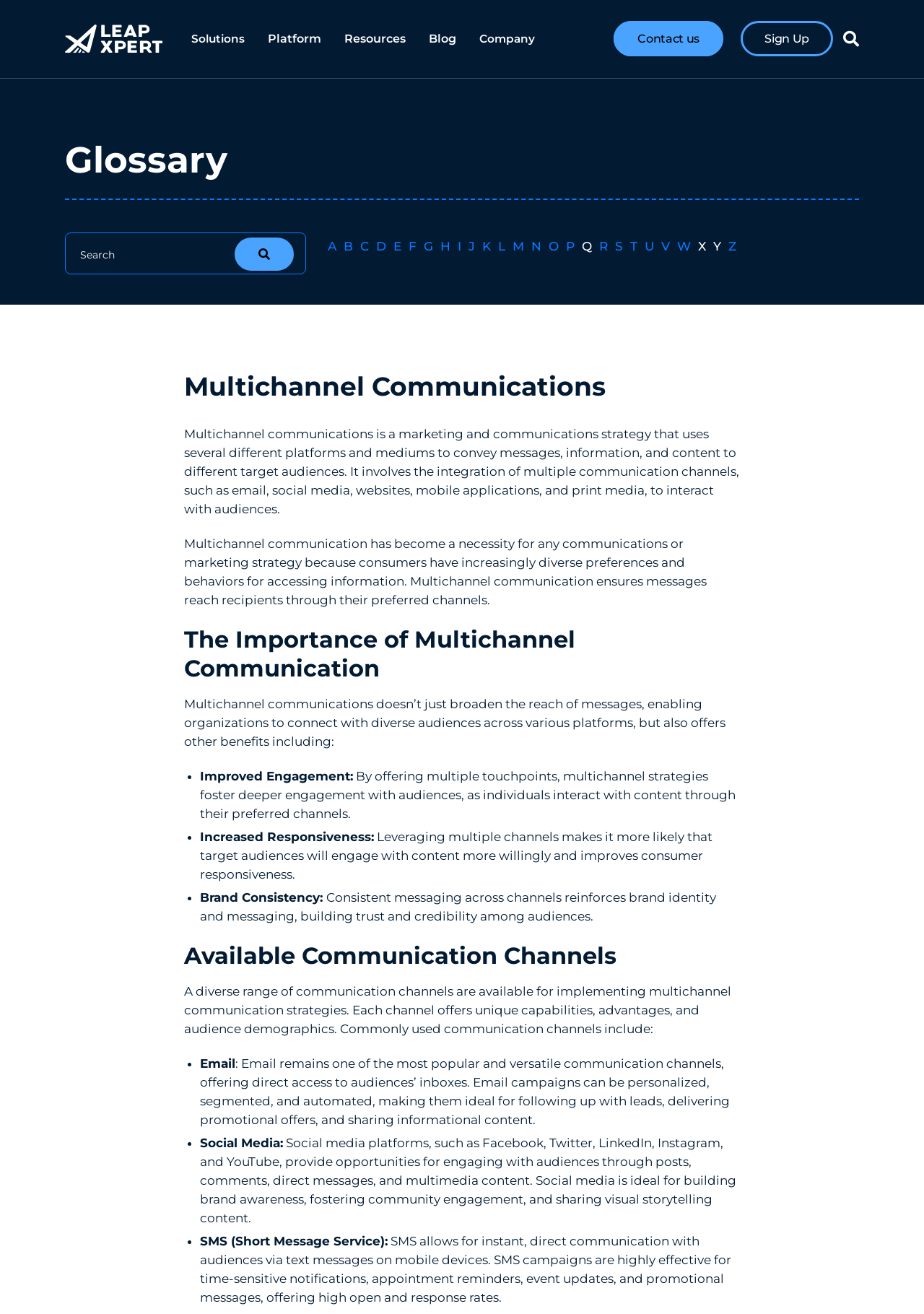What are the benefits of multichannel communication?
Using the information from the image, provide a comprehensive answer to the question.

The webpage lists the benefits of multichannel communication, including improved engagement by offering multiple touchpoints, increased responsiveness by leveraging multiple channels, and brand consistency by reinforcing brand identity and messaging across channels.